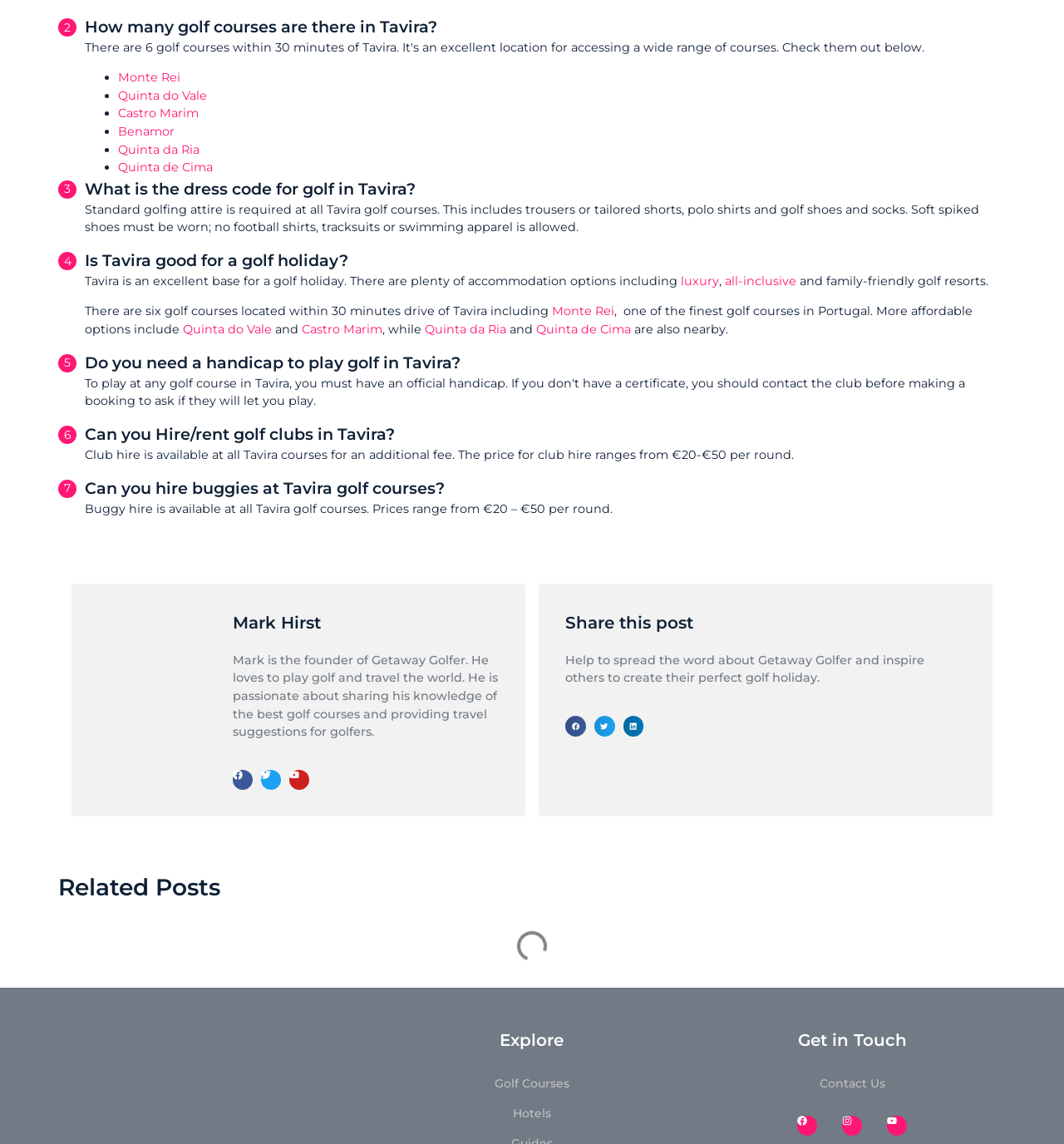Show the bounding box coordinates of the element that should be clicked to complete the task: "Explore Golf Courses".

[0.465, 0.94, 0.535, 0.955]